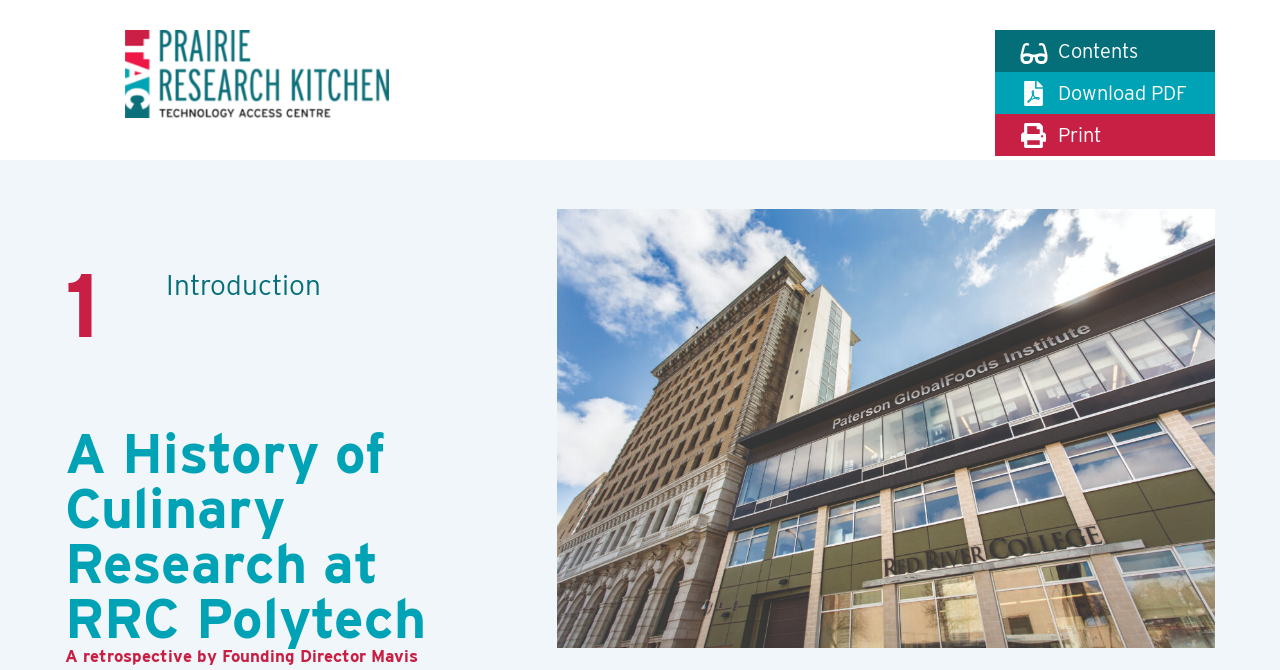Create a detailed narrative of the webpage’s visual and textual elements.

The webpage is about a cookbook titled "A History of Culinary Research at RRC Polytech – Prairie Research Kitchen Cookbook". At the top left, there is a figure, likely an image, taking up about a quarter of the screen width. Next to it, on the top left, is a link. On the top right, there are three figures, likely icons, aligned horizontally, each accompanied by a link and a heading. The headings are "Contents", "Download PDF", and "Print", respectively.

Below these icons, there is a large figure, likely an image, taking up most of the screen width. Below this image, there are three headings: "1", "Introduction", and "A History of Culinary Research at RRC Polytech". The last heading is a long title that spans almost the entire screen width.

There are a total of four figures, likely images, and seven links on the page. The links are scattered throughout the page, with some accompanying headings and figures. The headings are organized in a hierarchical structure, with the main title at the top and the subheadings below.